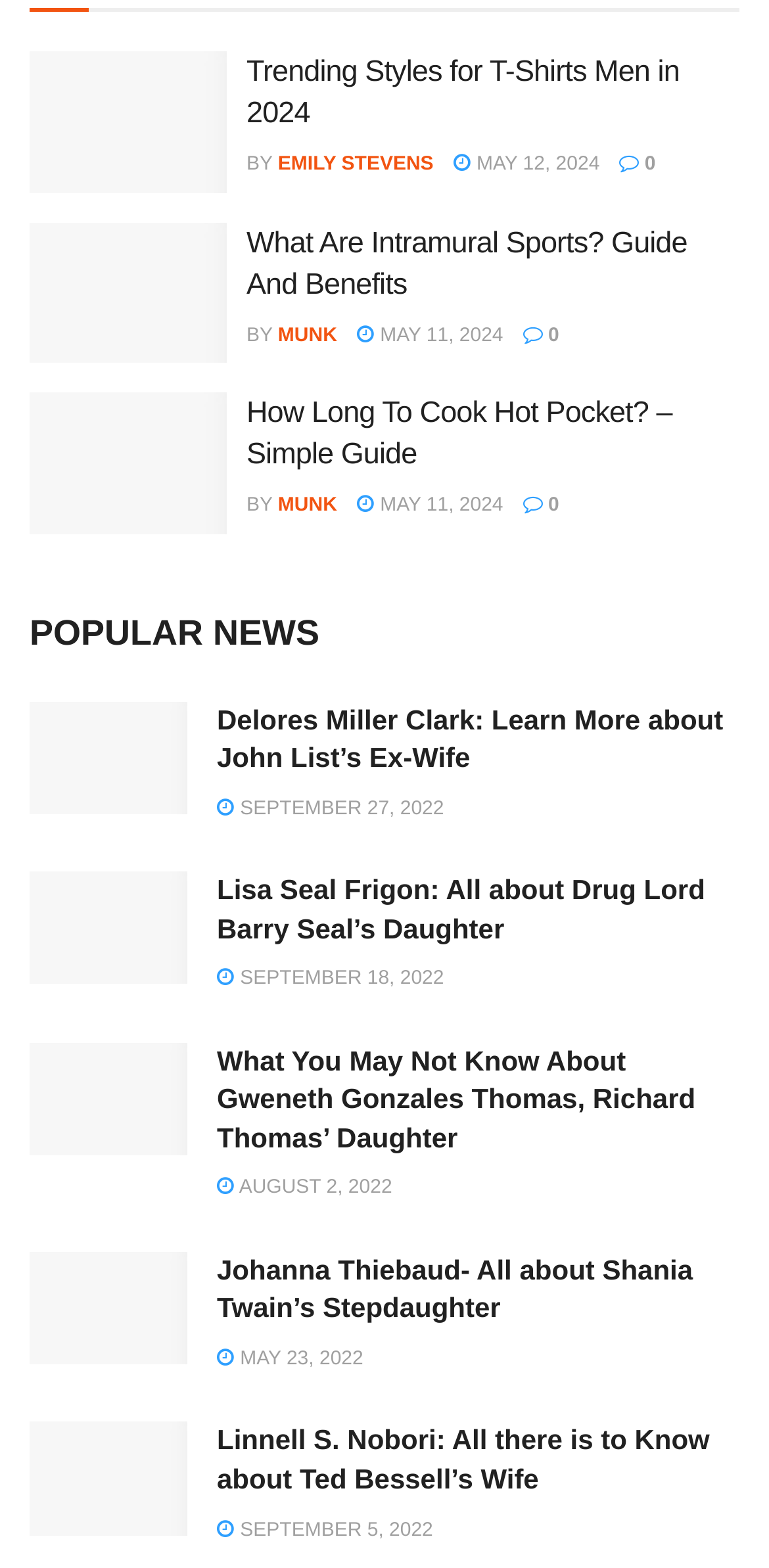Please find the bounding box for the UI element described by: "aria-label="Open search"".

None